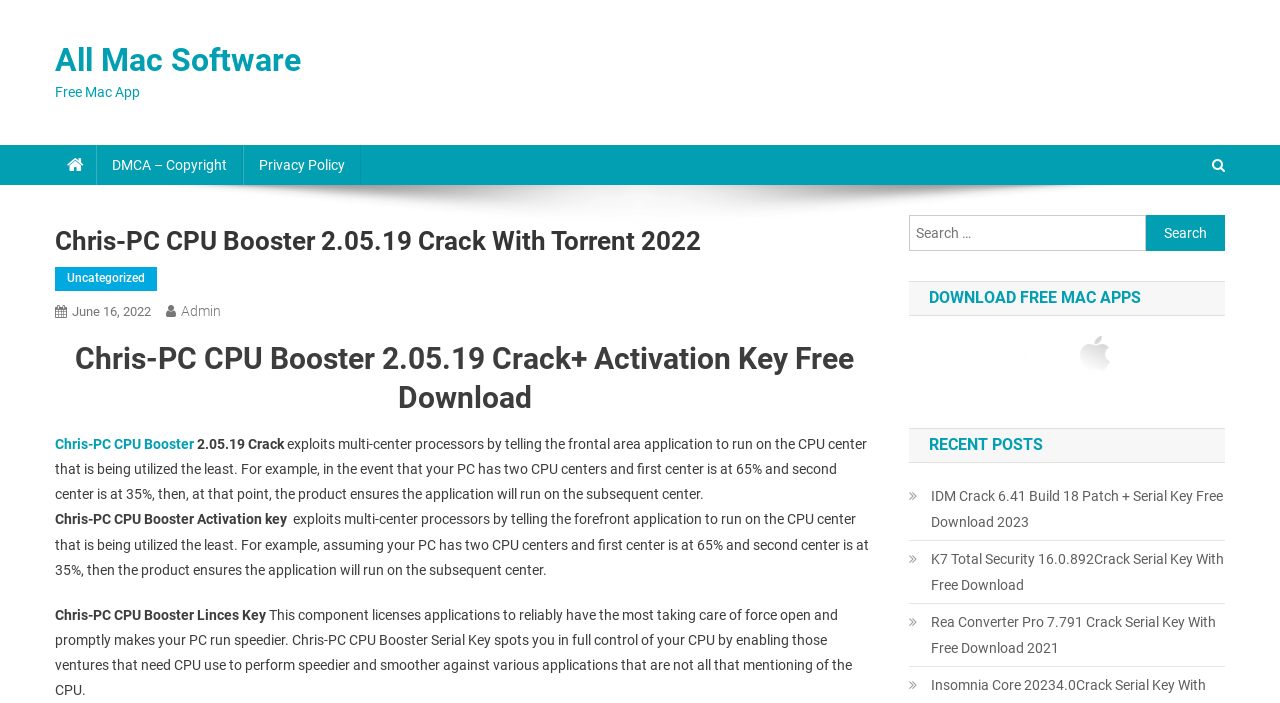Offer a comprehensive description of the webpage’s content and structure.

The webpage is about Chris-PC CPU Booster, a software that optimizes CPU performance. At the top left, there are links to "All Mac Software" and "Free Mac App", along with a search icon and a link to "DMCA – Copyright" and "Privacy Policy". On the top right, there is a search bar with a "Search" button.

The main content of the webpage is divided into sections. The first section has a heading "Chris-PC CPU Booster 2.05.19 Crack With Torrent 2022" and provides information about the software, including its features and benefits. Below this section, there is a paragraph describing how the software exploits multi-center processors to optimize CPU performance.

The next section has a heading "Chris-PC CPU Booster 2.05.19 Crack+ Activation Key Free Download" and provides more information about the software, including its activation key and license key. There are also paragraphs describing the software's features and benefits.

On the right side of the webpage, there are sections for "DOWNLOAD FREE MAC APPS" and "RECENT POSTS". The "DOWNLOAD FREE MAC APPS" section has a link to download the software, while the "RECENT POSTS" section lists three recent posts with links to download other software, including IDM Crack, K7 Total Security, and Rea Converter Pro.